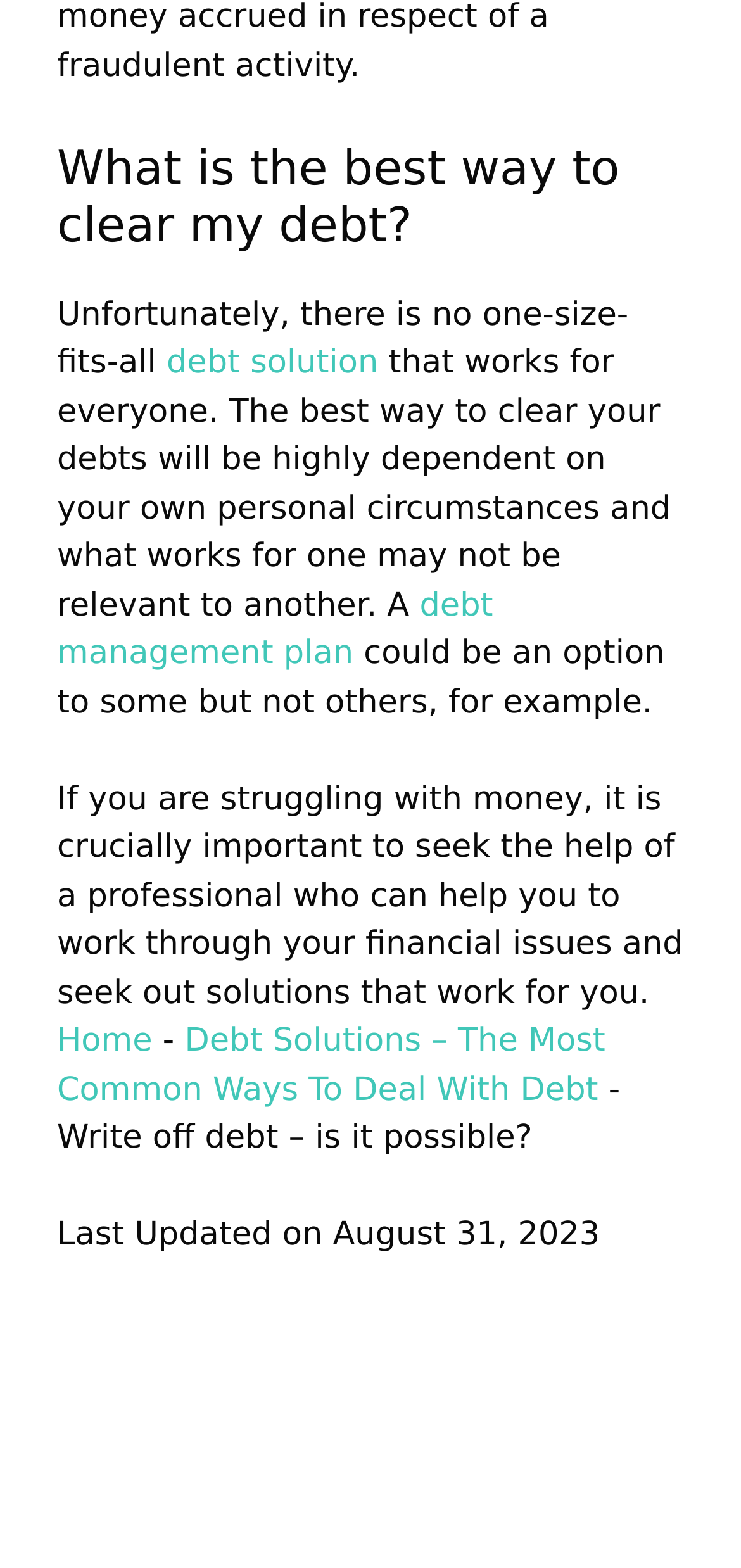What is the topic of discussion on this webpage?
Refer to the image and provide a one-word or short phrase answer.

Debt solutions